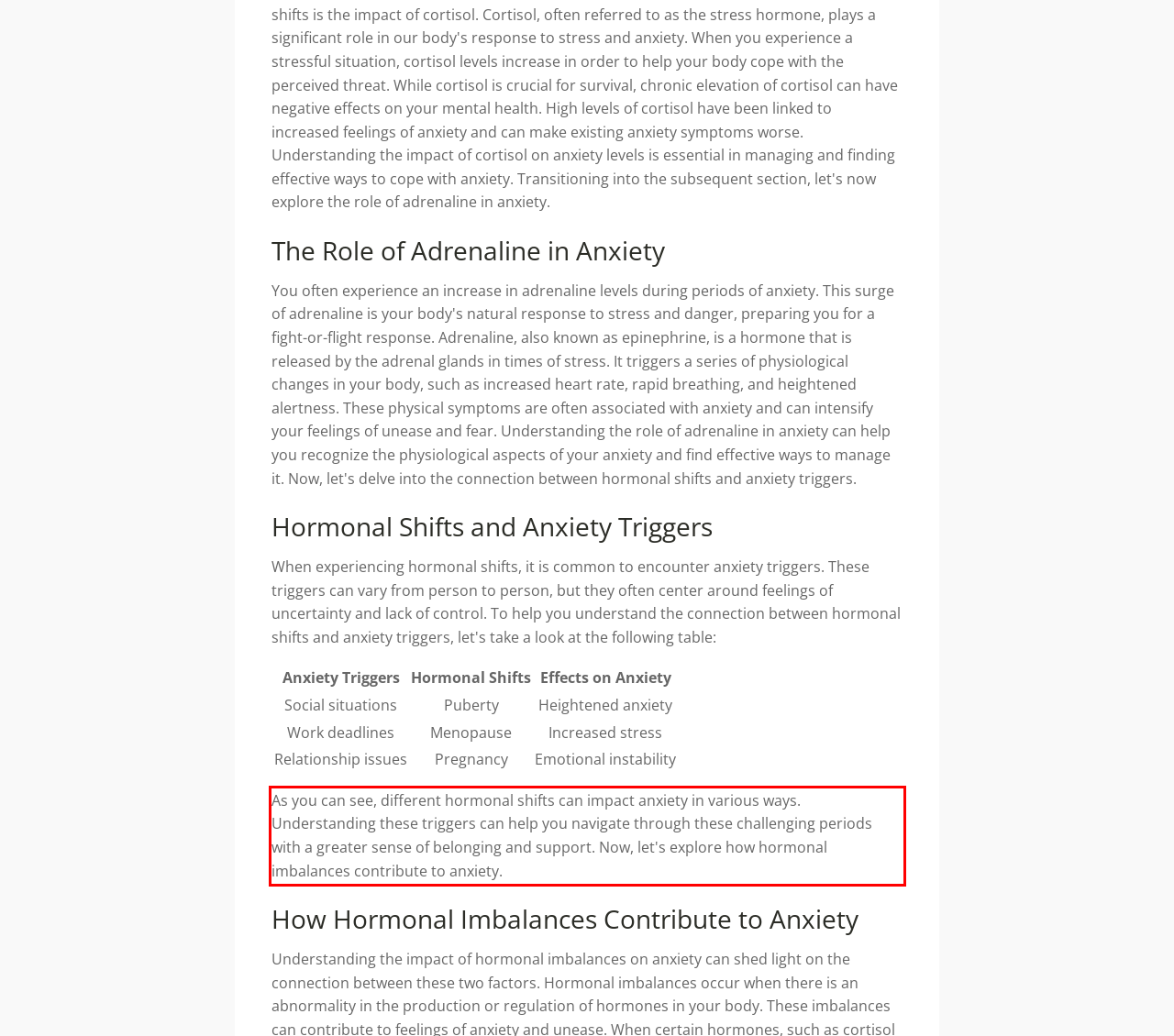Please examine the webpage screenshot containing a red bounding box and use OCR to recognize and output the text inside the red bounding box.

As you can see, different hormonal shifts can impact anxiety in various ways. Understanding these triggers can help you navigate through these challenging periods with a greater sense of belonging and support. Now, let's explore how hormonal imbalances contribute to anxiety.